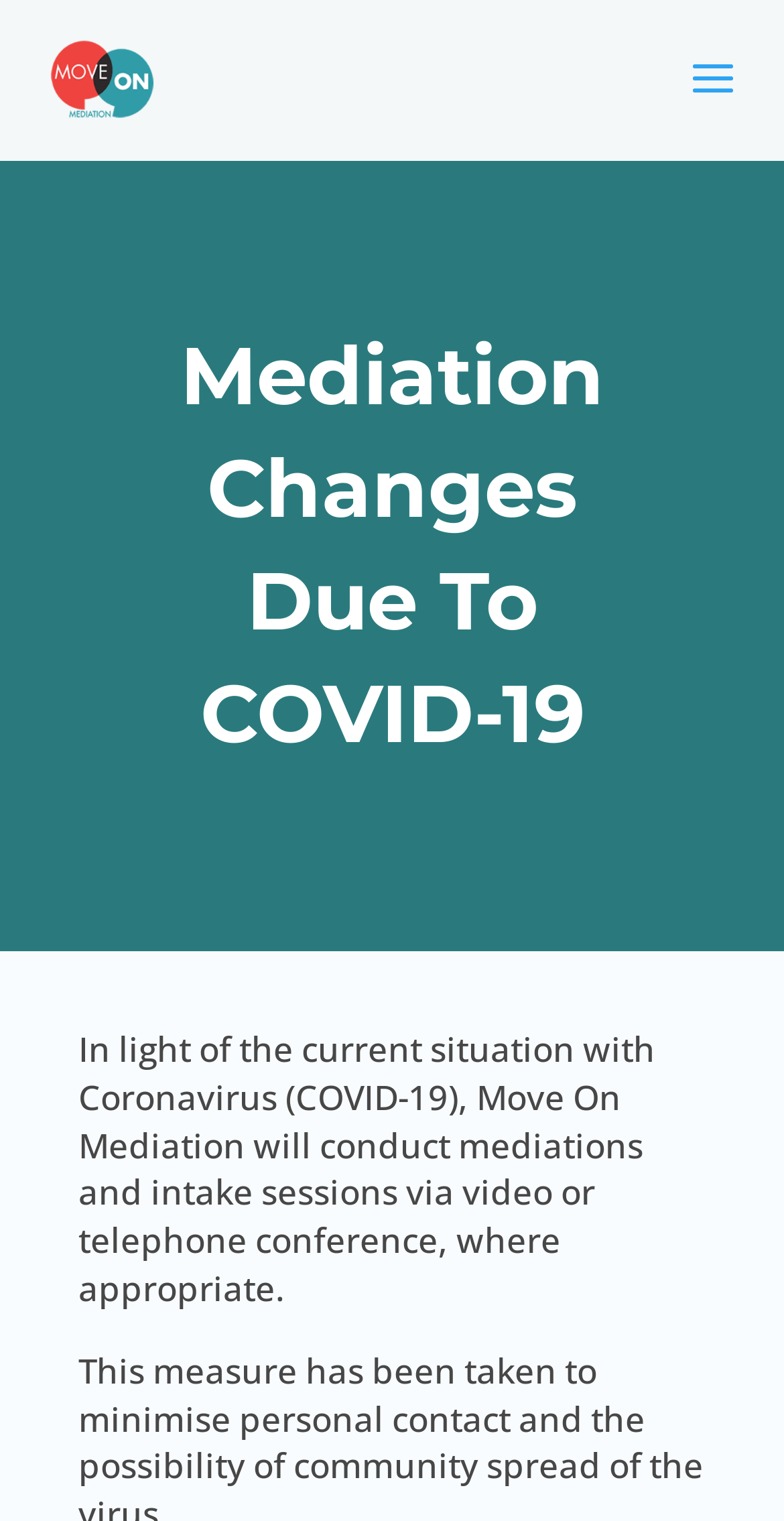Extract the main headline from the webpage and generate its text.

Mediation Changes Due To COVID-19